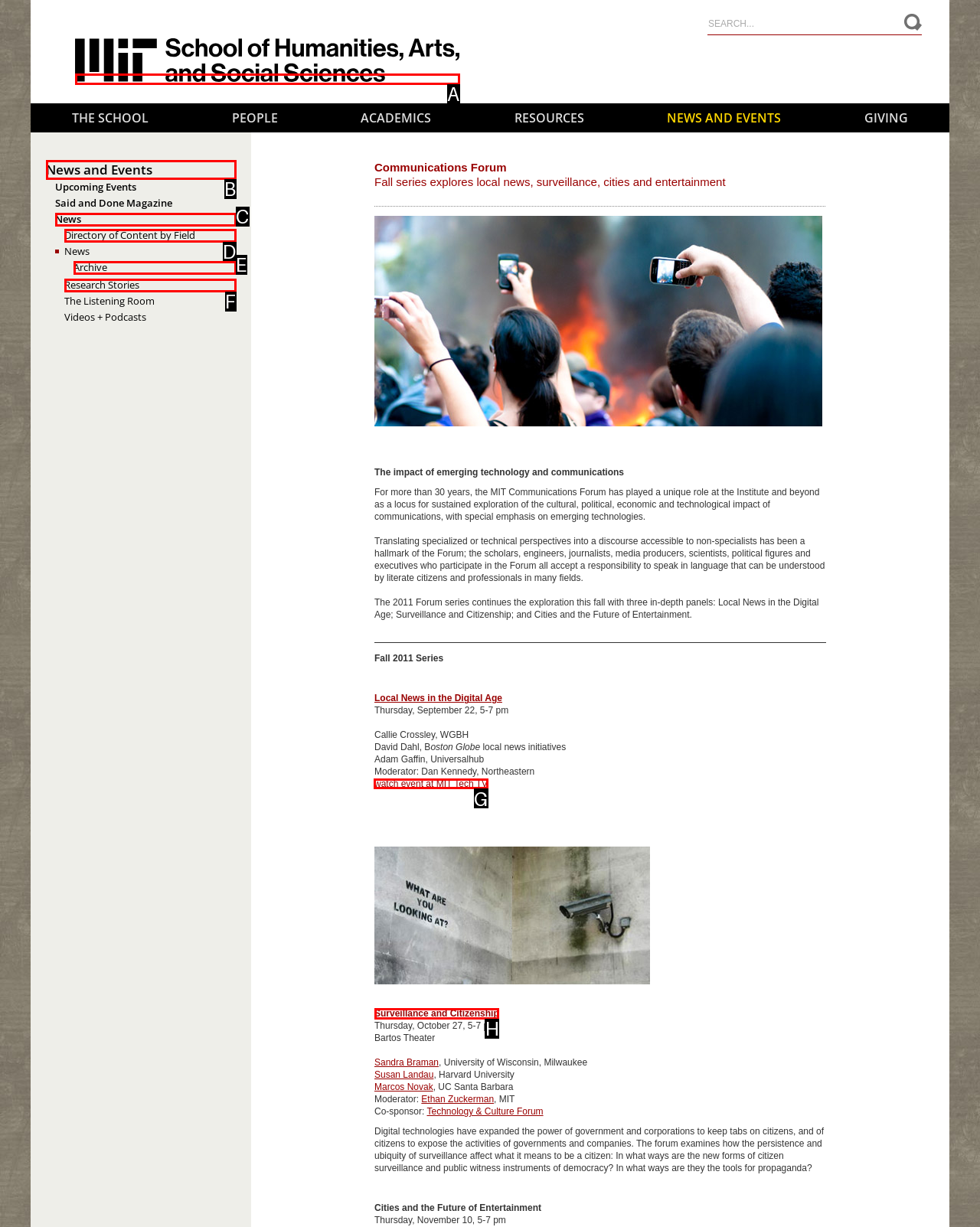Select the letter of the UI element that matches this task: Watch the event at MIT Tech TV
Provide the answer as the letter of the correct choice.

G